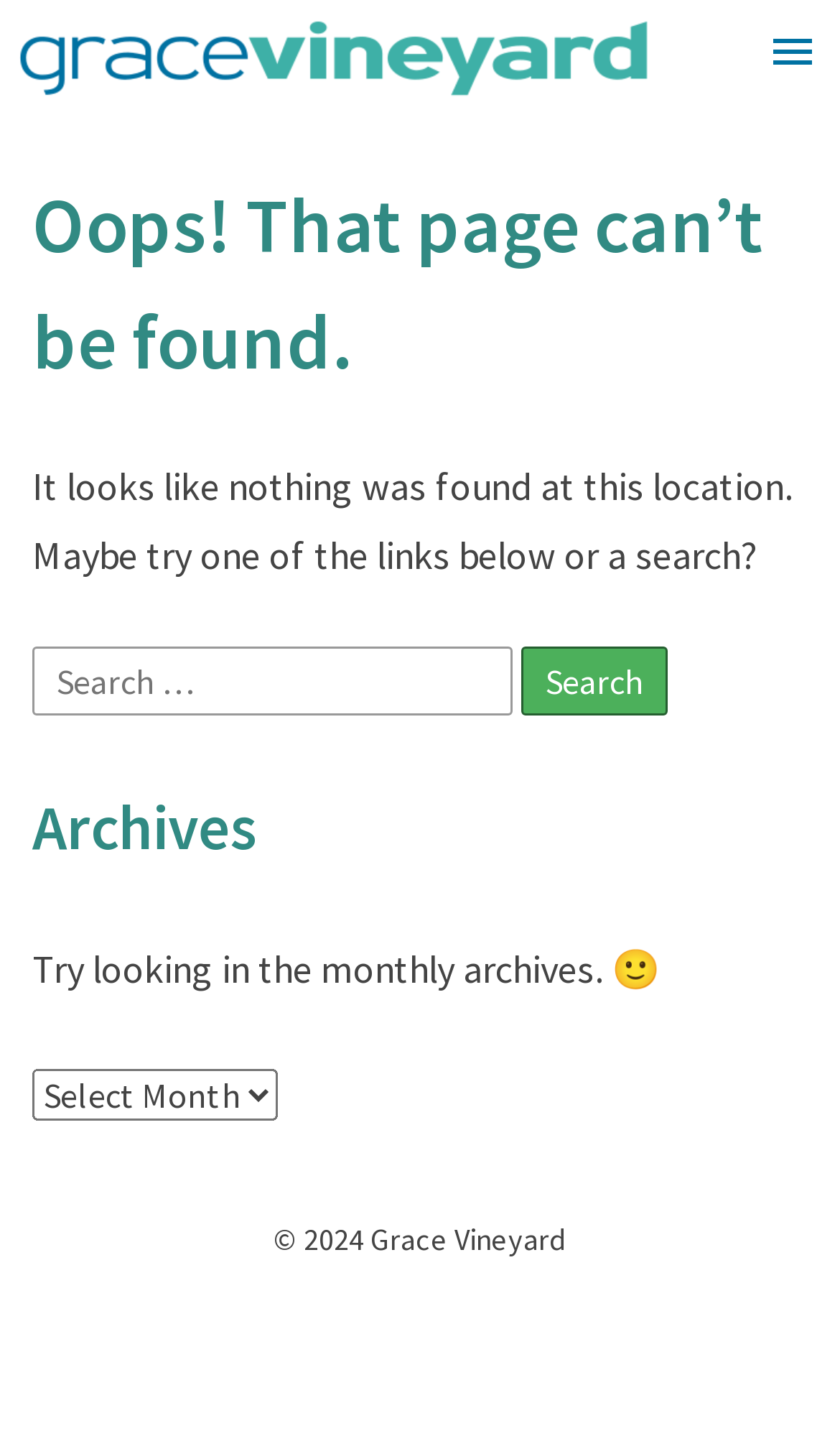Extract the bounding box coordinates of the UI element described by: "parent_node: Home". The coordinates should include four float numbers ranging from 0 to 1, e.g., [left, top, right, bottom].

[0.897, 0.017, 0.987, 0.065]